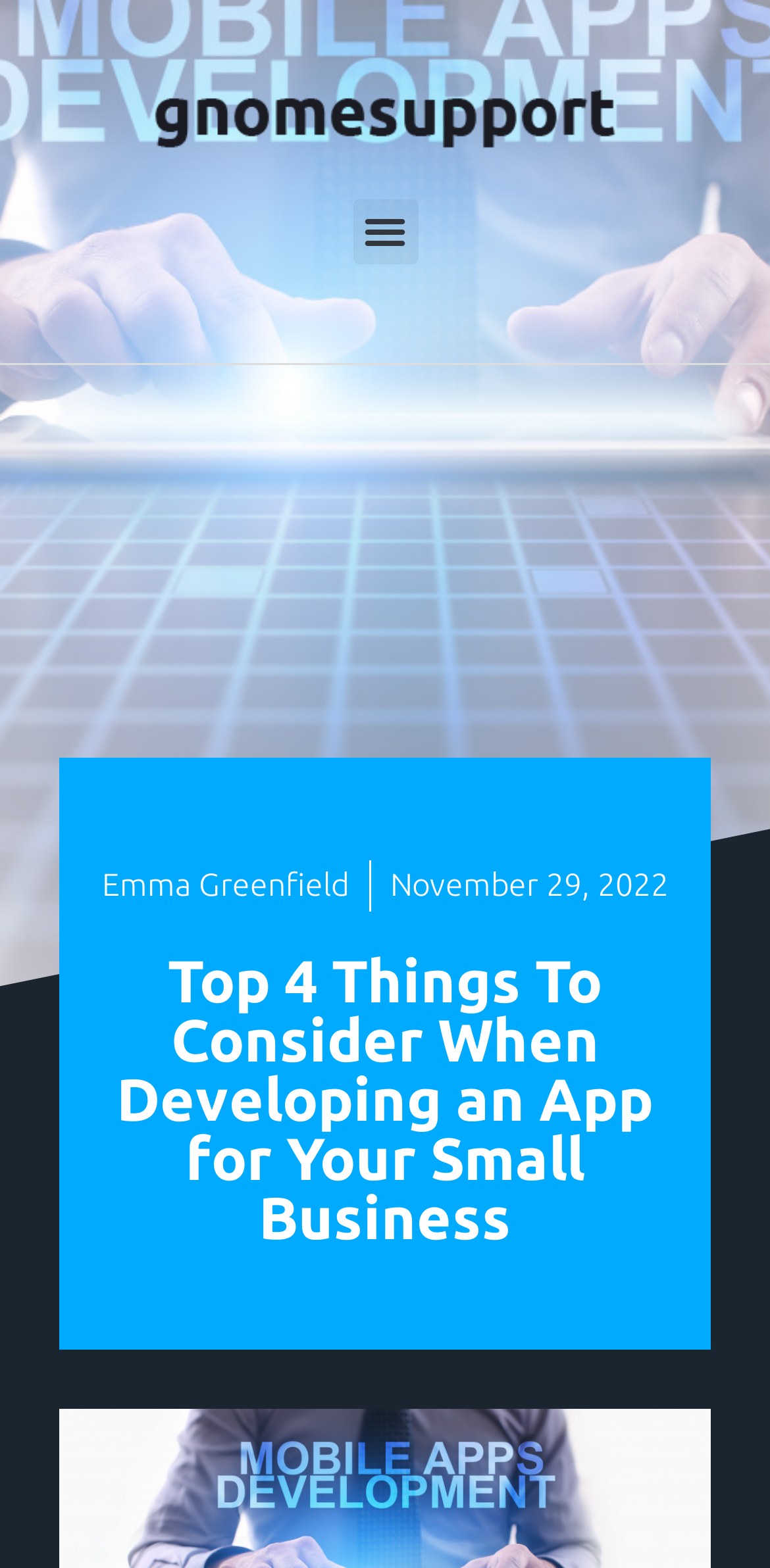What is the date of publication of the article?
Using the visual information from the image, give a one-word or short-phrase answer.

November 29, 2022